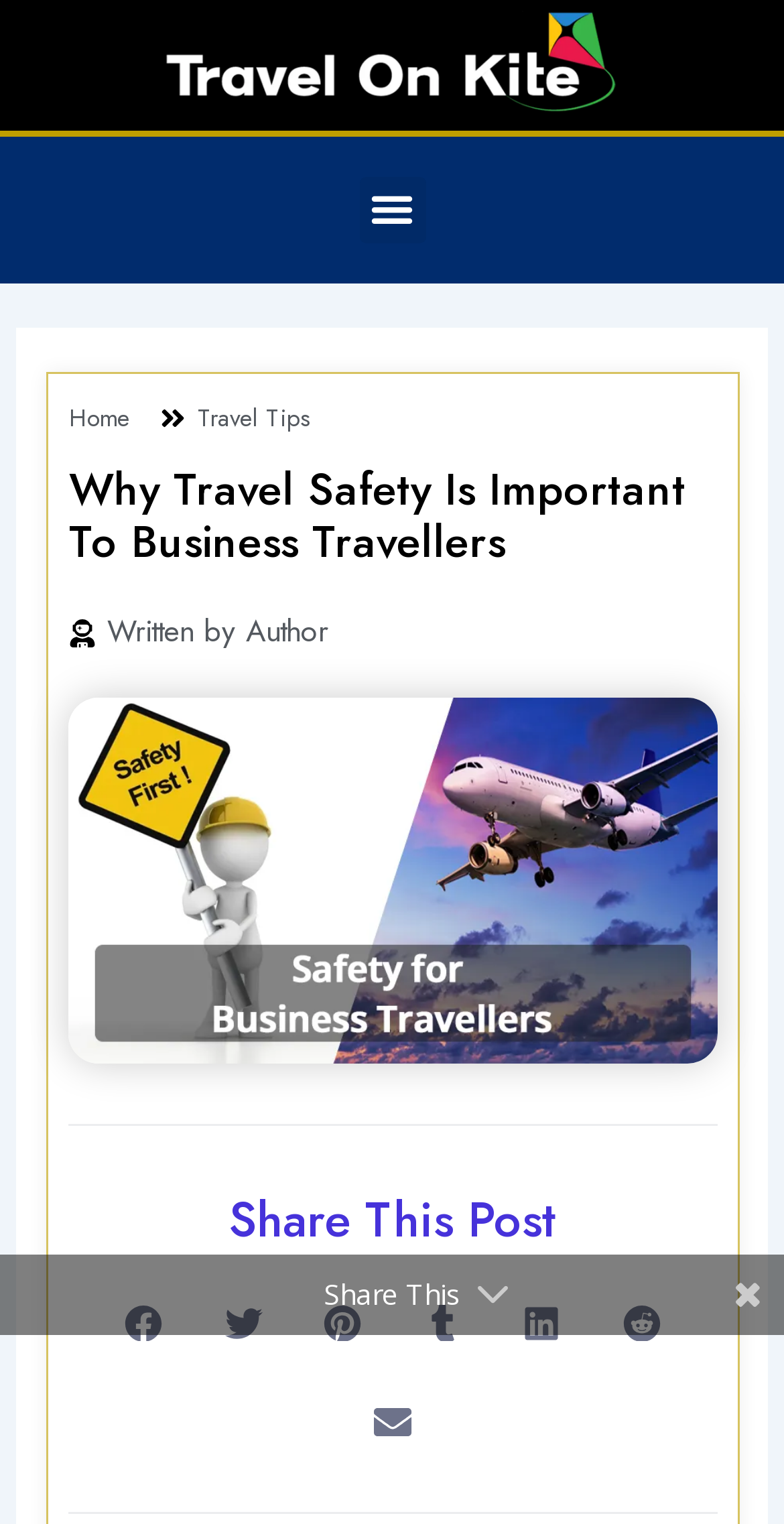Pinpoint the bounding box coordinates for the area that should be clicked to perform the following instruction: "Share on facebook".

[0.121, 0.835, 0.247, 0.901]